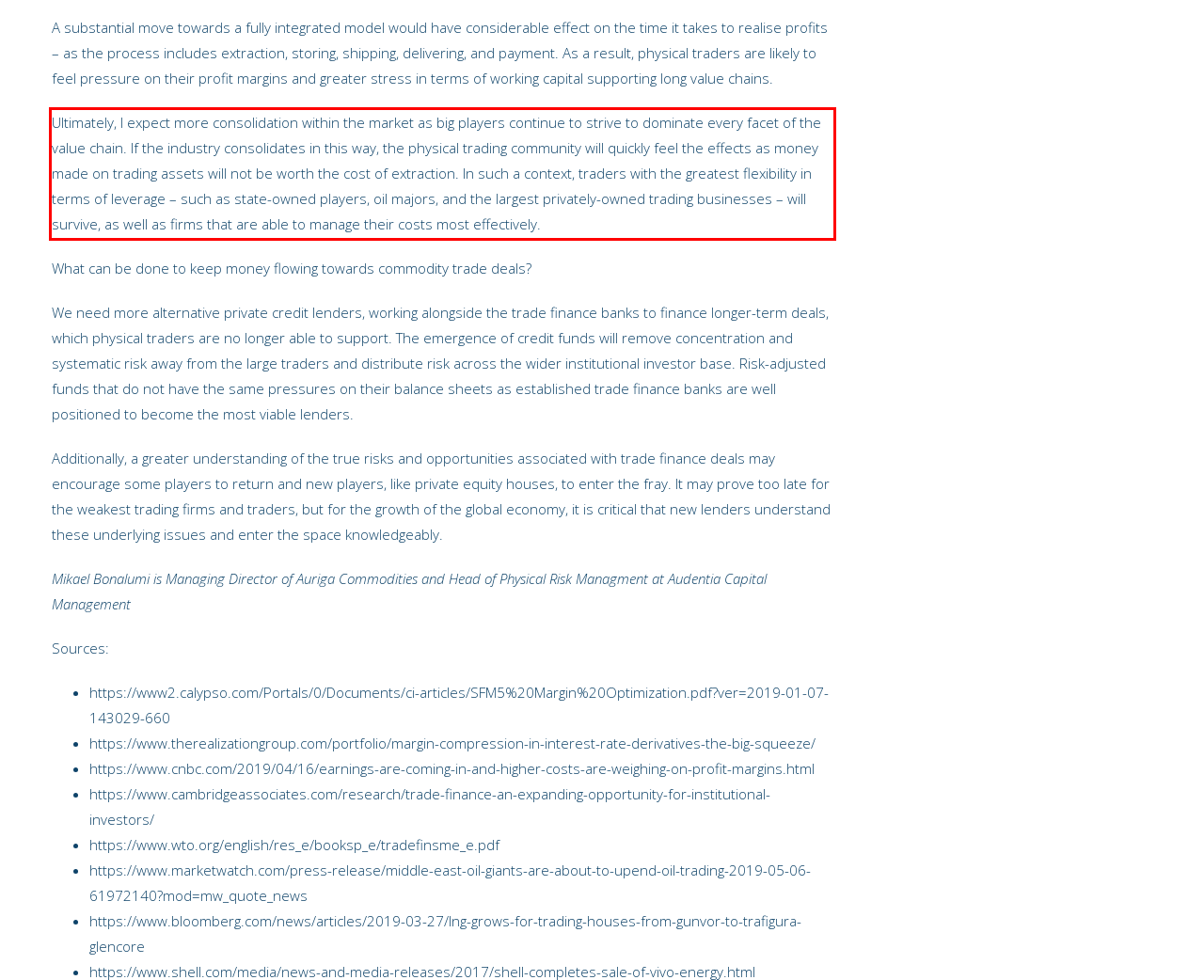You are provided with a screenshot of a webpage that includes a UI element enclosed in a red rectangle. Extract the text content inside this red rectangle.

Ultimately, I expect more consolidation within the market as big players continue to strive to dominate every facet of the value chain. If the industry consolidates in this way, the physical trading community will quickly feel the effects as money made on trading assets will not be worth the cost of extraction. In such a context, traders with the greatest flexibility in terms of leverage – such as state-owned players, oil majors, and the largest privately-owned trading businesses – will survive, as well as firms that are able to manage their costs most effectively.